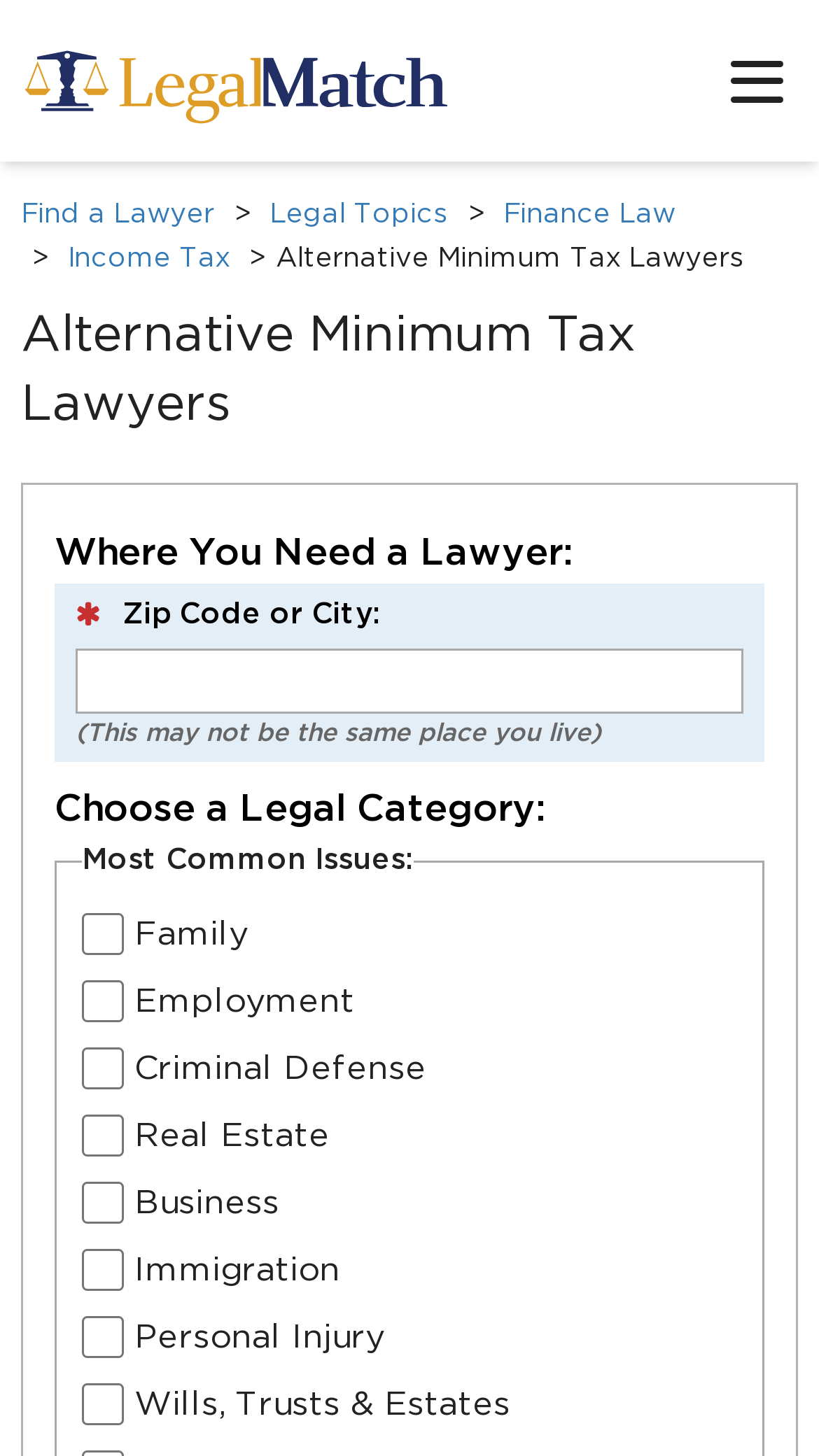Pinpoint the bounding box coordinates of the element to be clicked to execute the instruction: "Select the Family checkbox".

[0.1, 0.627, 0.151, 0.656]